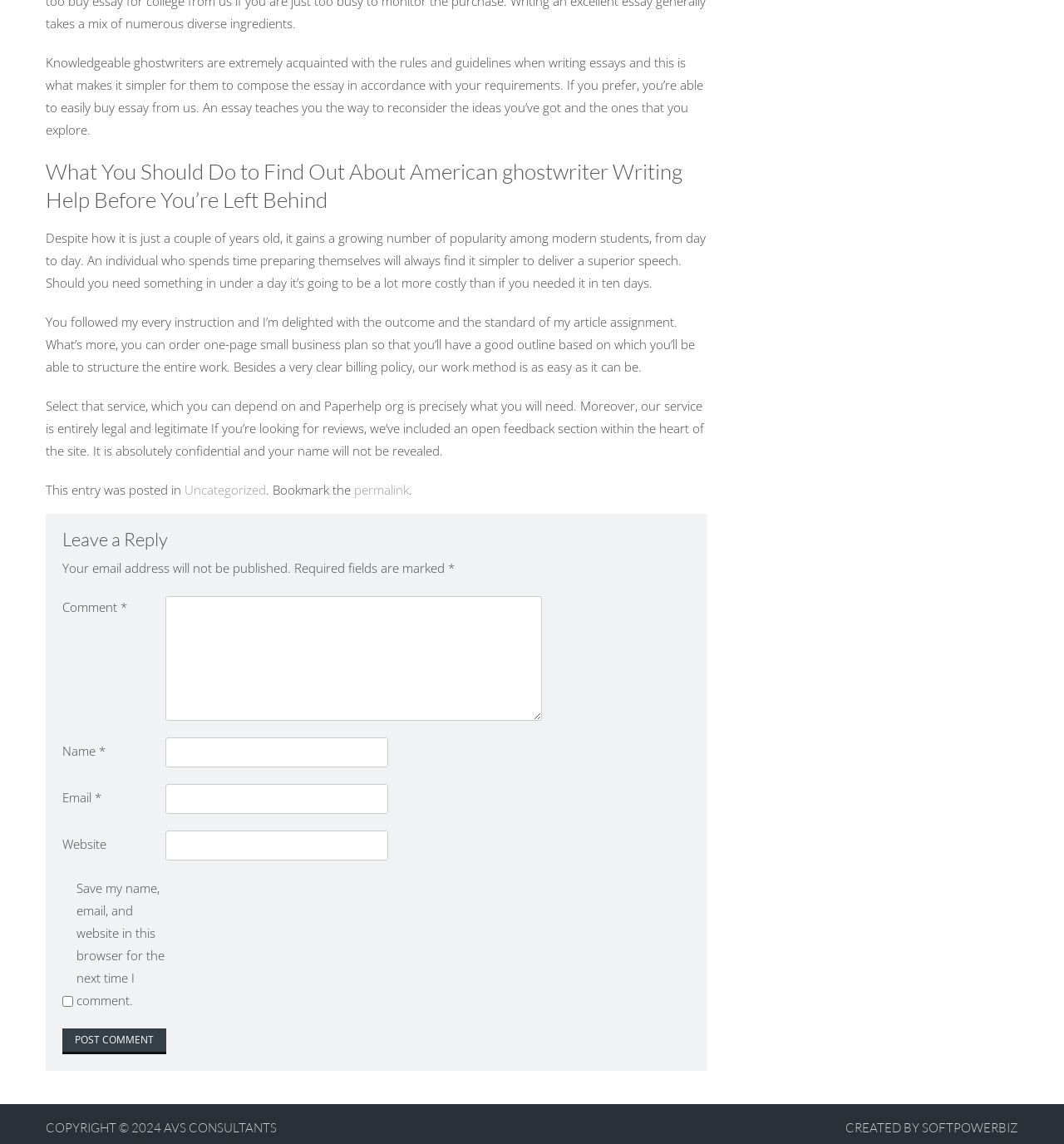Can you give a detailed response to the following question using the information from the image? What is the purpose of the service mentioned in the article?

The purpose of the service mentioned in the article is to help with essay writing, as stated in the text 'If you prefer, you’re able to easily buy essay from us.'.